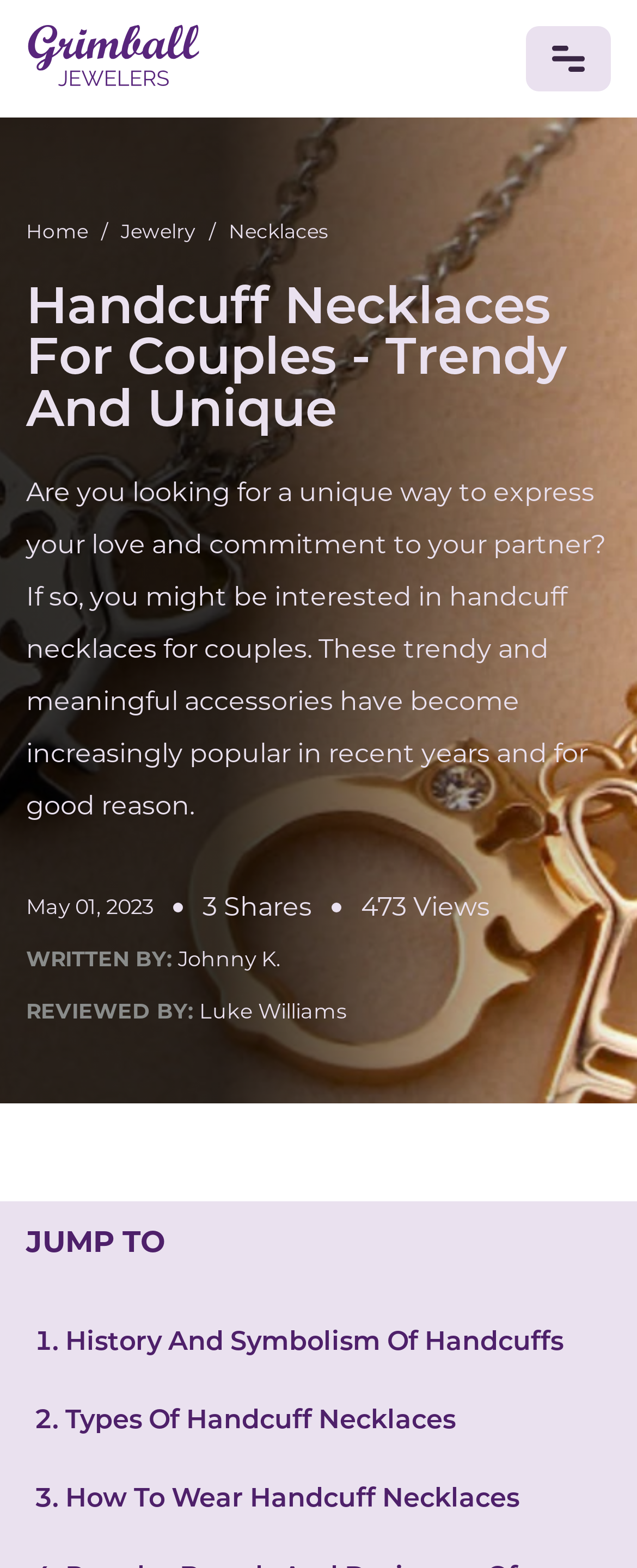Please give a succinct answer using a single word or phrase:
What is the last updated date of the webpage content?

May 01, 2023